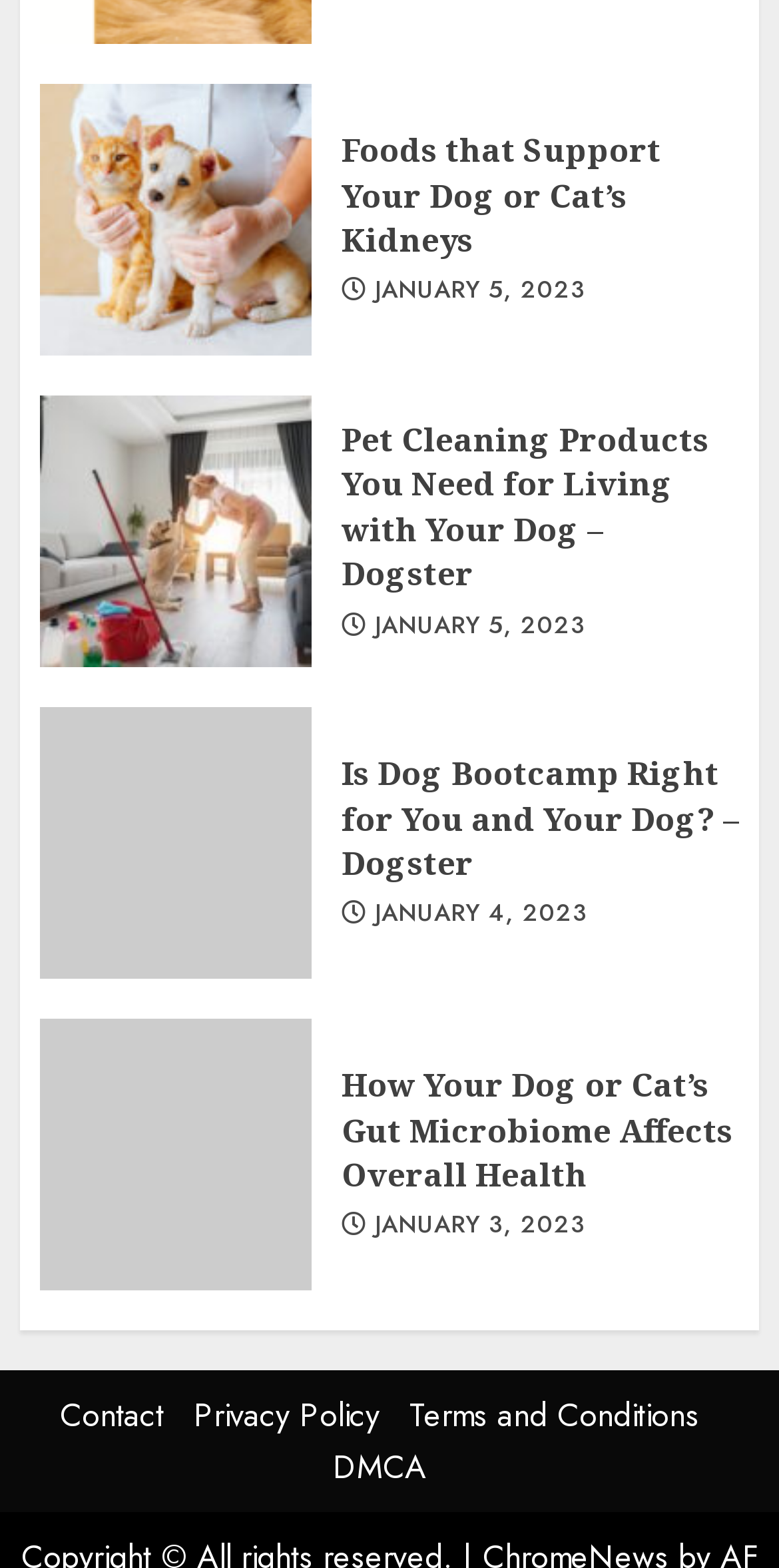Can you provide the bounding box coordinates for the element that should be clicked to implement the instruction: "Read about foods that support your dog or cat's kidneys"?

[0.438, 0.082, 0.849, 0.168]